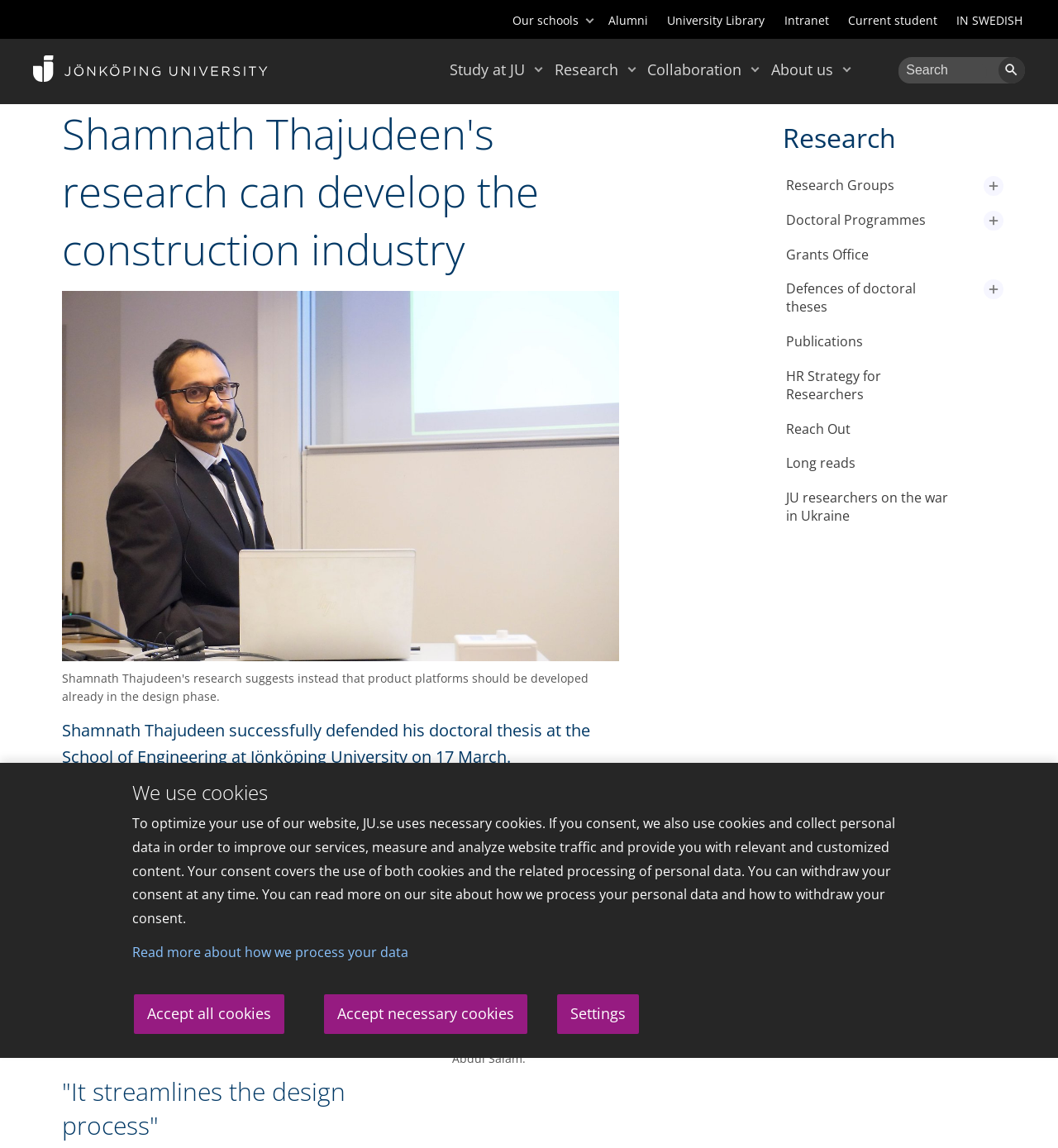Identify the text that serves as the heading for the webpage and generate it.

Shamnath Thajudeen's research can develop the construction industry